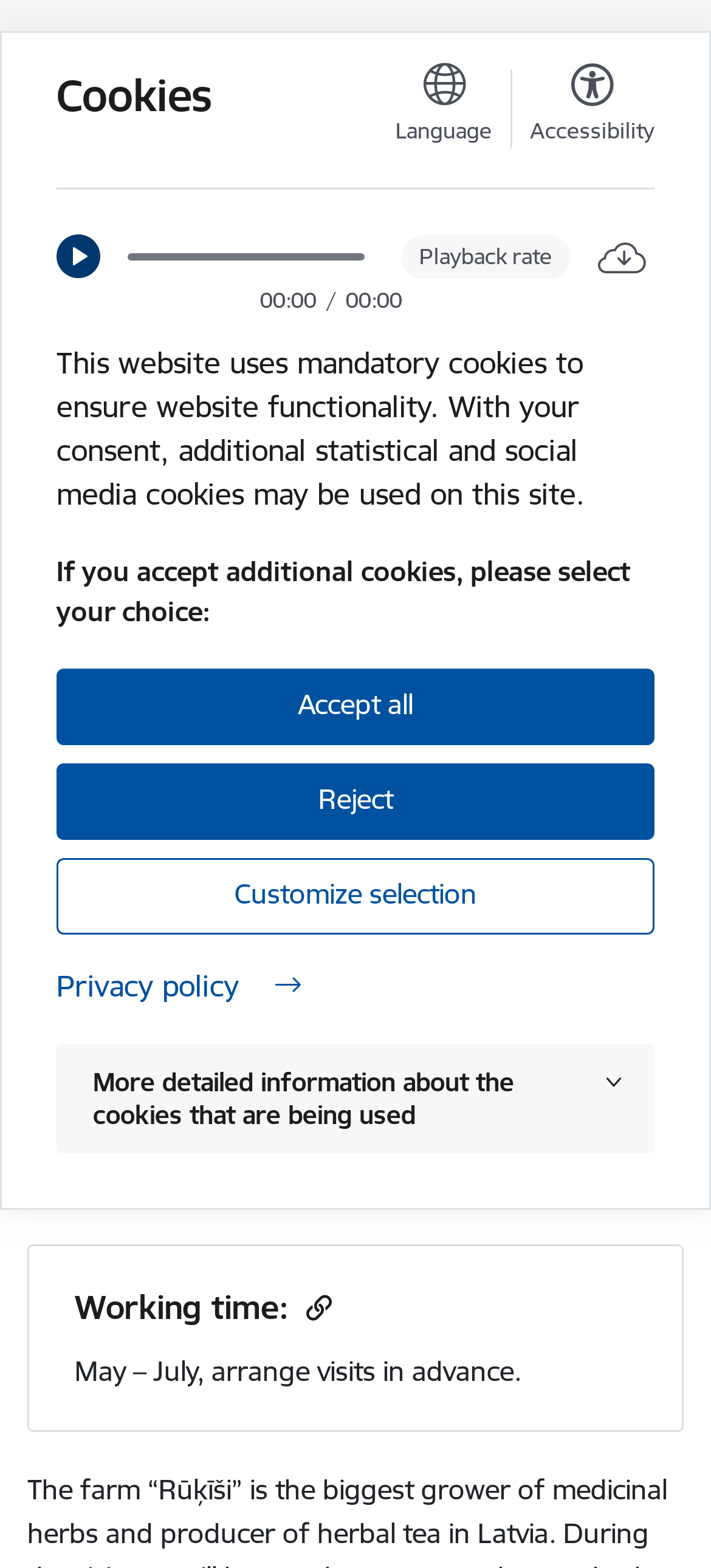Specify the bounding box coordinates of the area to click in order to follow the given instruction: "Play the video."

[0.079, 0.151, 0.154, 0.177]